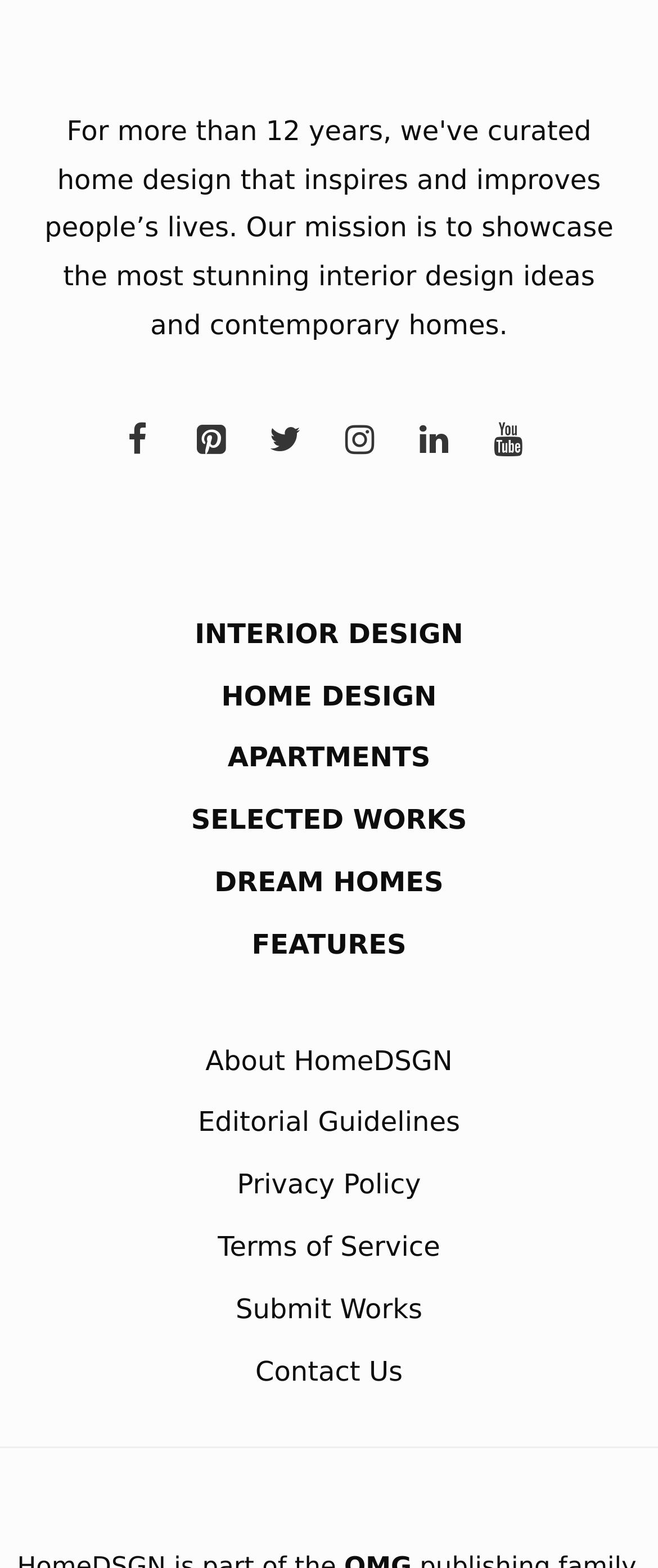Please find the bounding box coordinates of the element that you should click to achieve the following instruction: "Submit your work". The coordinates should be presented as four float numbers between 0 and 1: [left, top, right, bottom].

[0.358, 0.824, 0.642, 0.845]